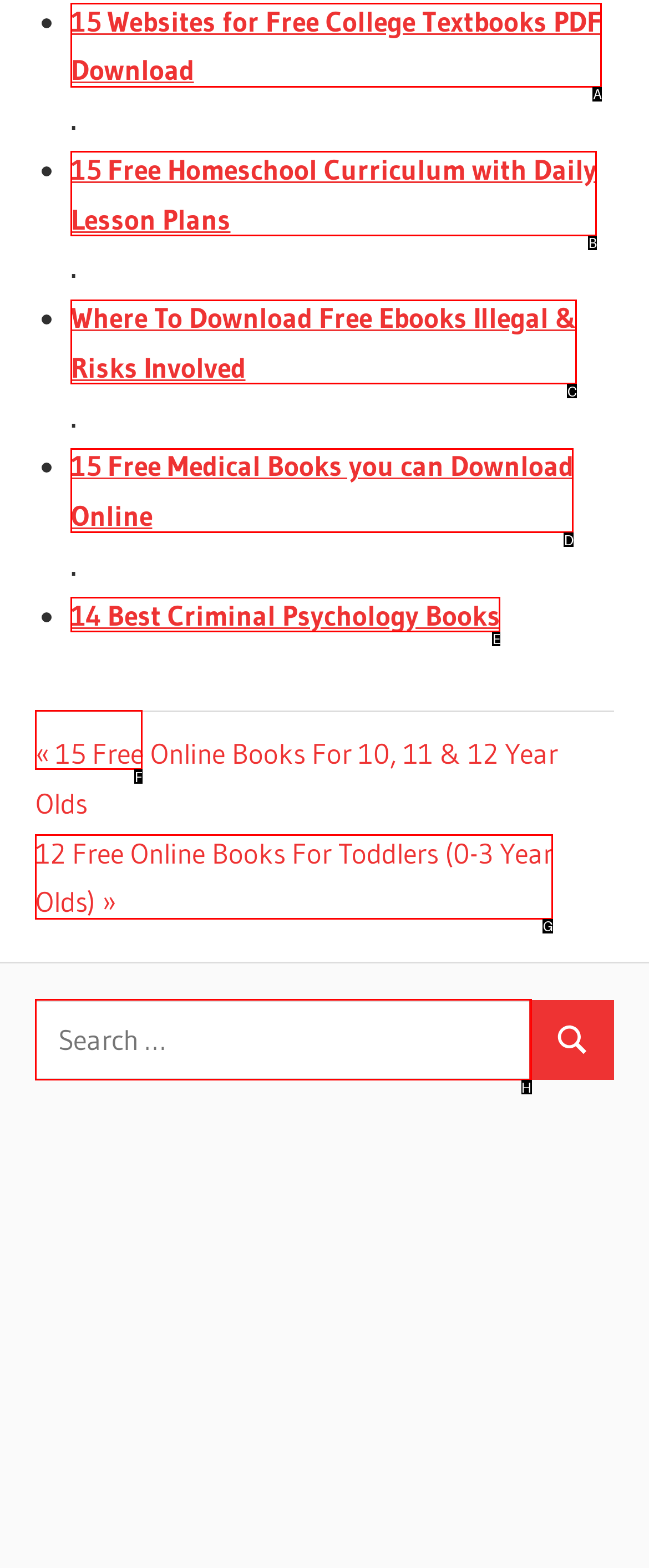Identify the letter that best matches this UI element description: Books
Answer with the letter from the given options.

F